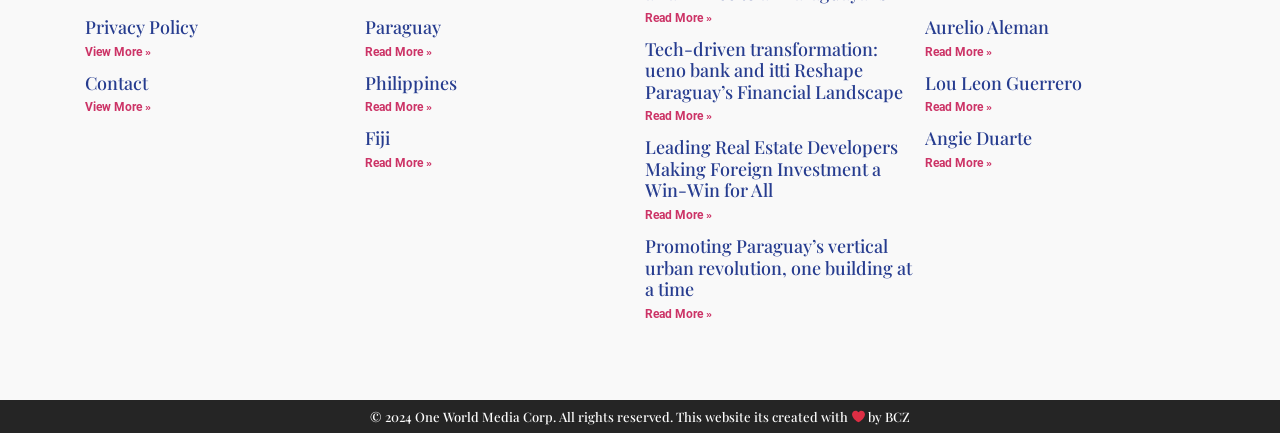Please identify the coordinates of the bounding box that should be clicked to fulfill this instruction: "View more about Paraguay".

[0.285, 0.103, 0.338, 0.135]